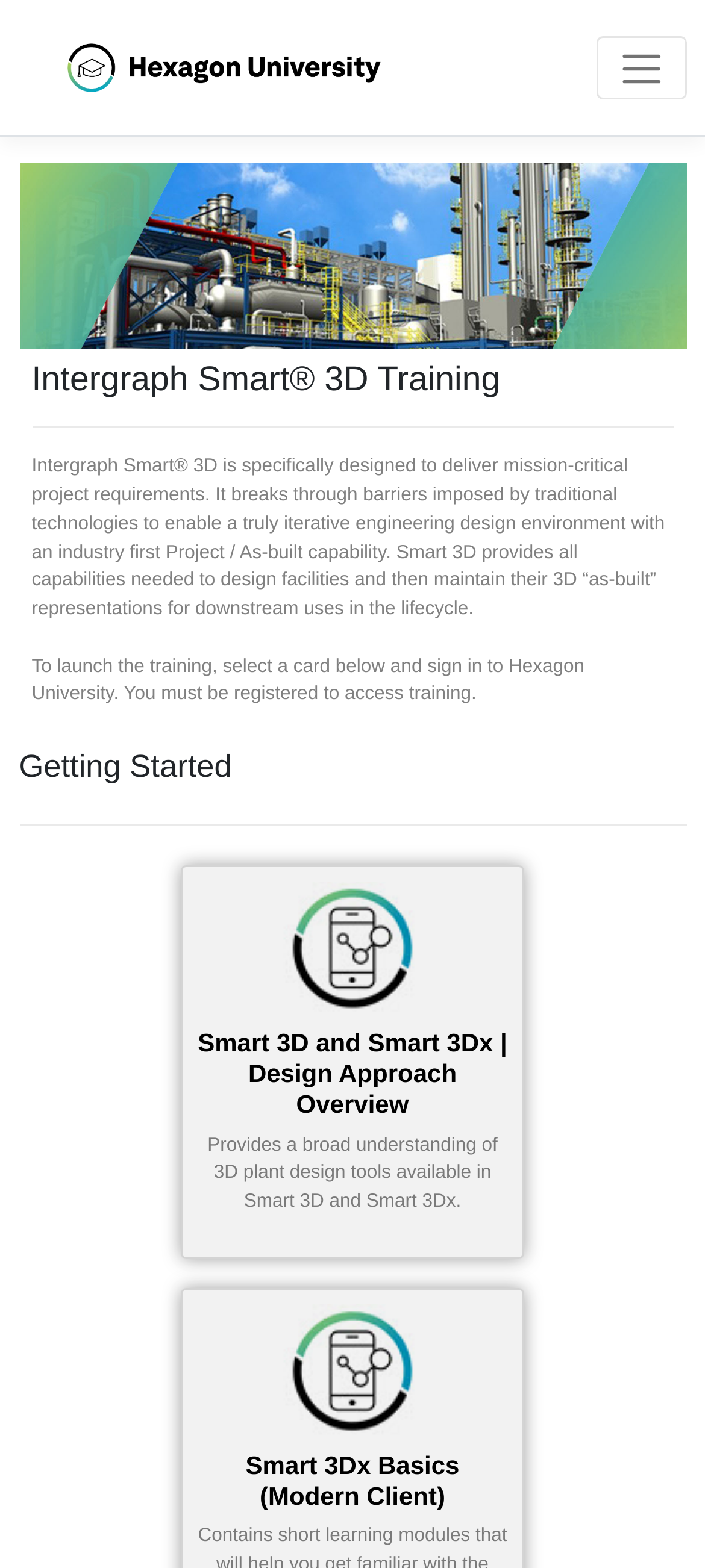What is the name of the software being described?
Using the image, give a concise answer in the form of a single word or short phrase.

Intergraph Smart 3D